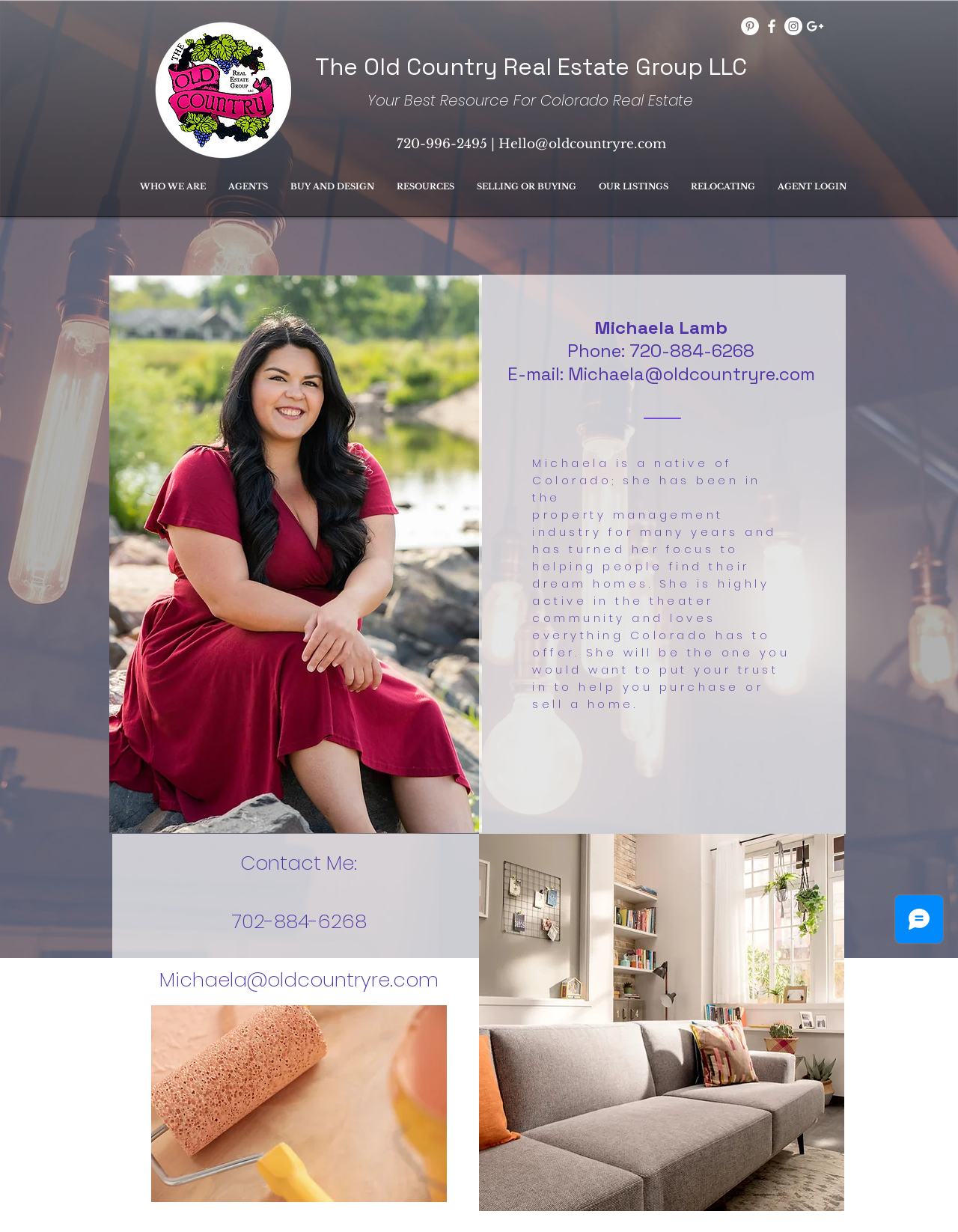Given the element description: "OUR LISTINGS", predict the bounding box coordinates of this UI element. The coordinates must be four float numbers between 0 and 1, given as [left, top, right, bottom].

[0.613, 0.144, 0.709, 0.159]